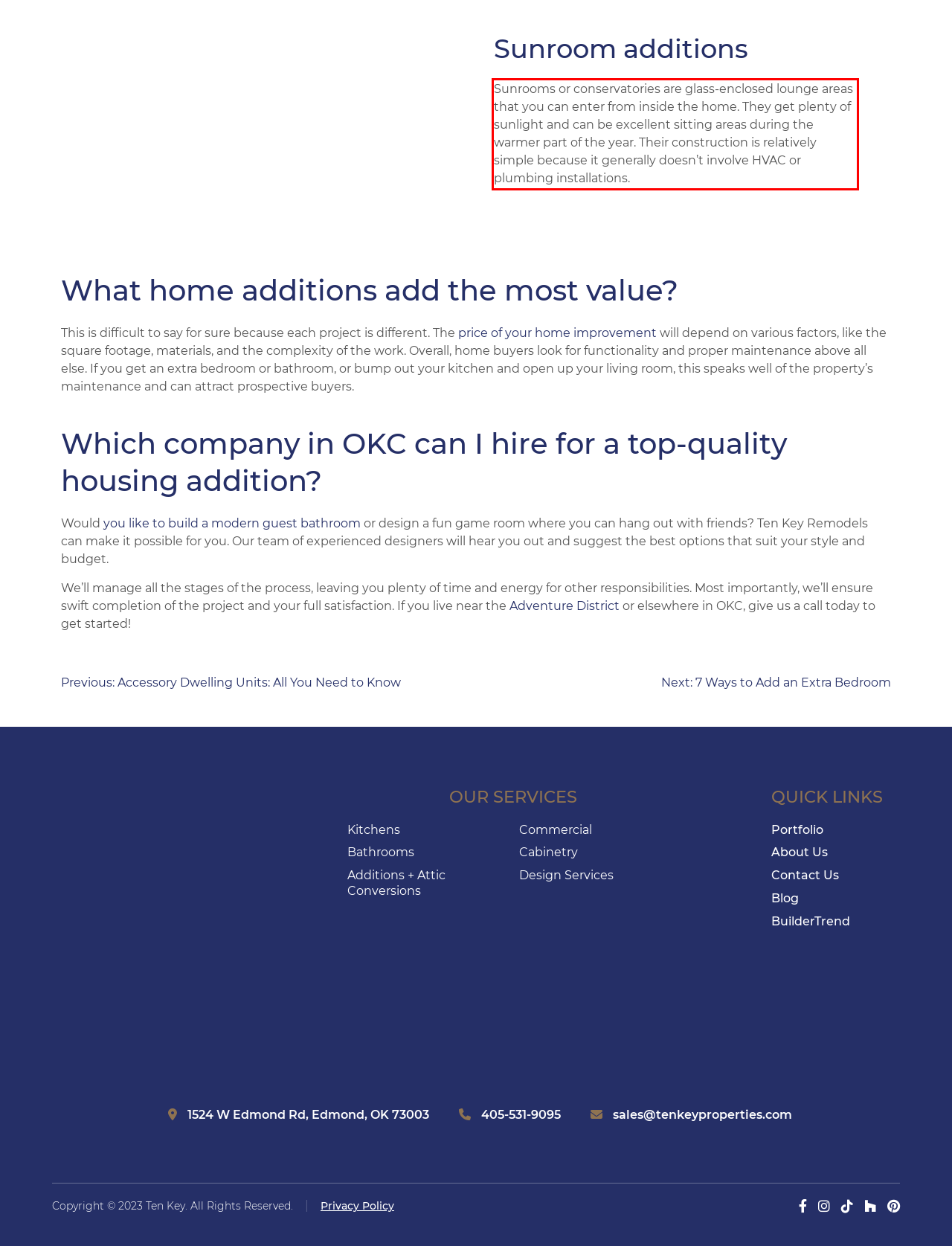Observe the screenshot of the webpage that includes a red rectangle bounding box. Conduct OCR on the content inside this red bounding box and generate the text.

Sunrooms or conservatories are glass-enclosed lounge areas that you can enter from inside the home. They get plenty of sunlight and can be excellent sitting areas during the warmer part of the year. Their construction is relatively simple because it generally doesn’t involve HVAC or plumbing installations.